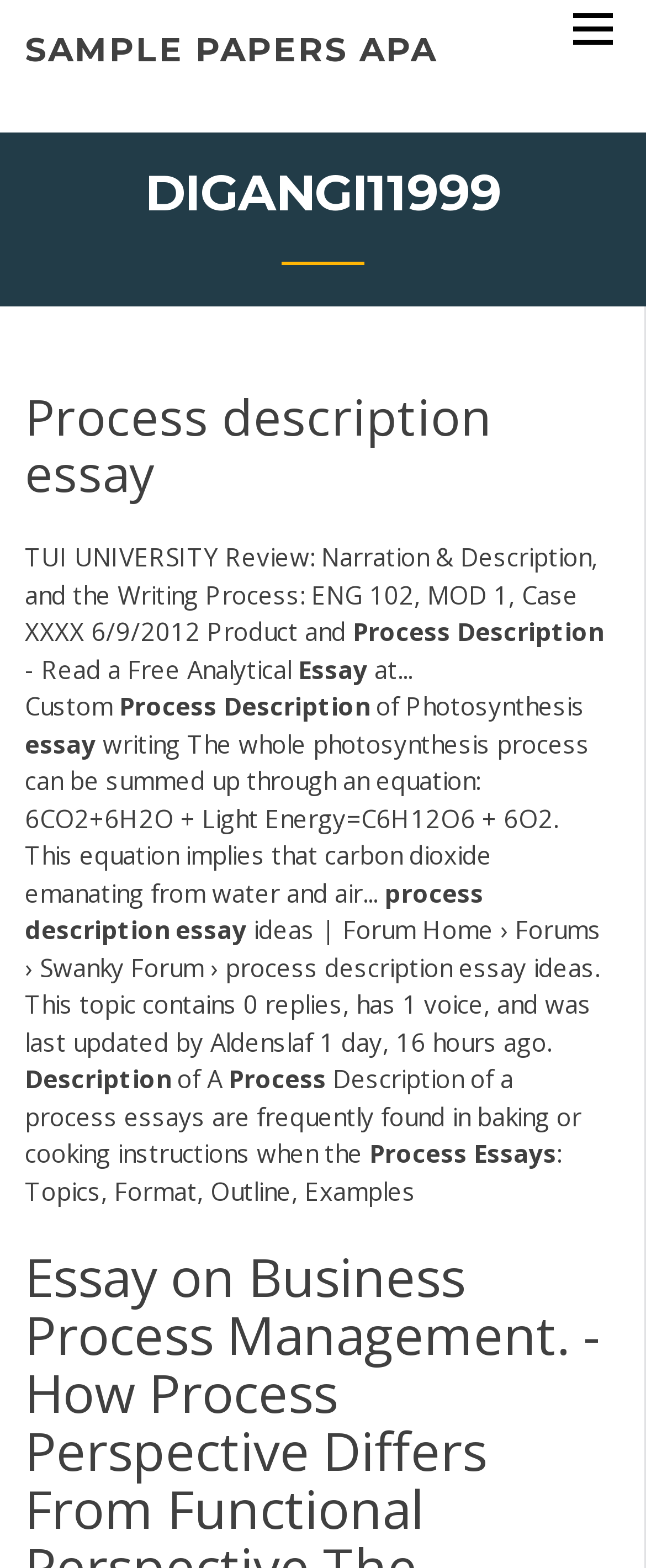How many replies are there in the forum topic 'process description essay ideas'?
Based on the image, give a concise answer in the form of a single word or short phrase.

0